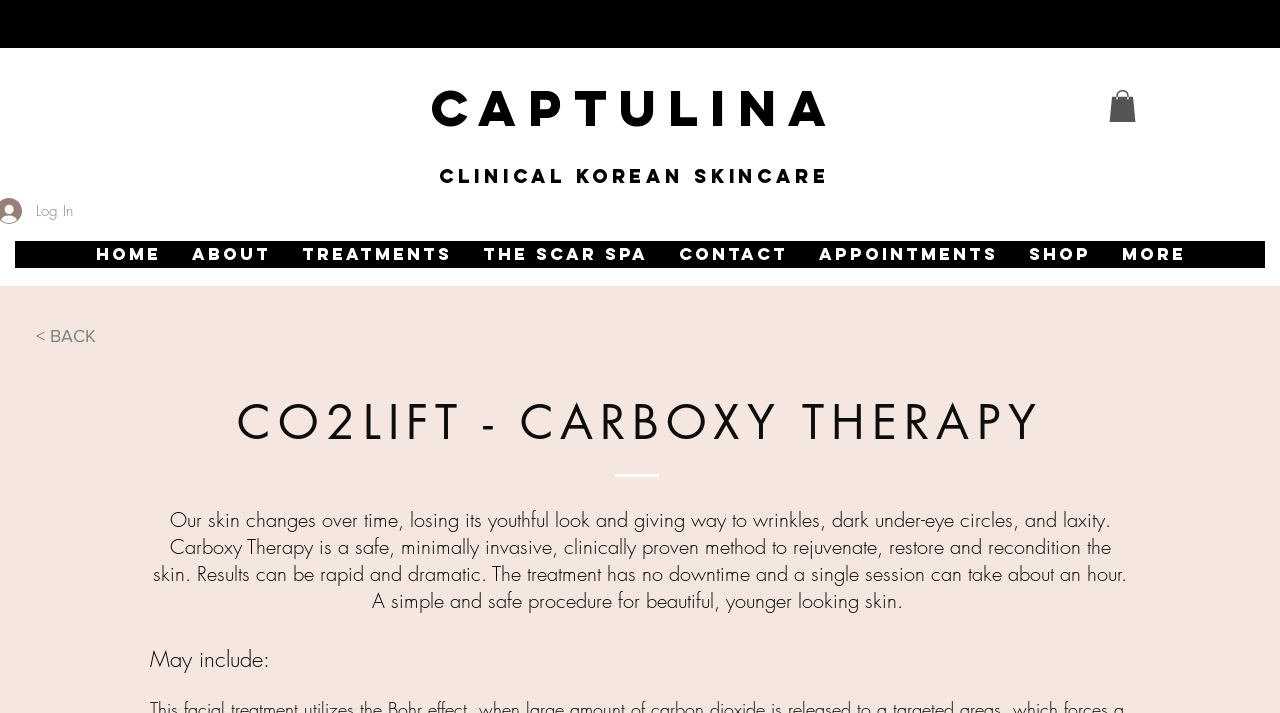Carefully examine the image and provide an in-depth answer to the question: How long does a single Carboxy Therapy session take?

I found the answer by reading the StaticText 'The treatment has no downtime and a single session can take about an hour.' which mentions the duration of a single Carboxy Therapy session.